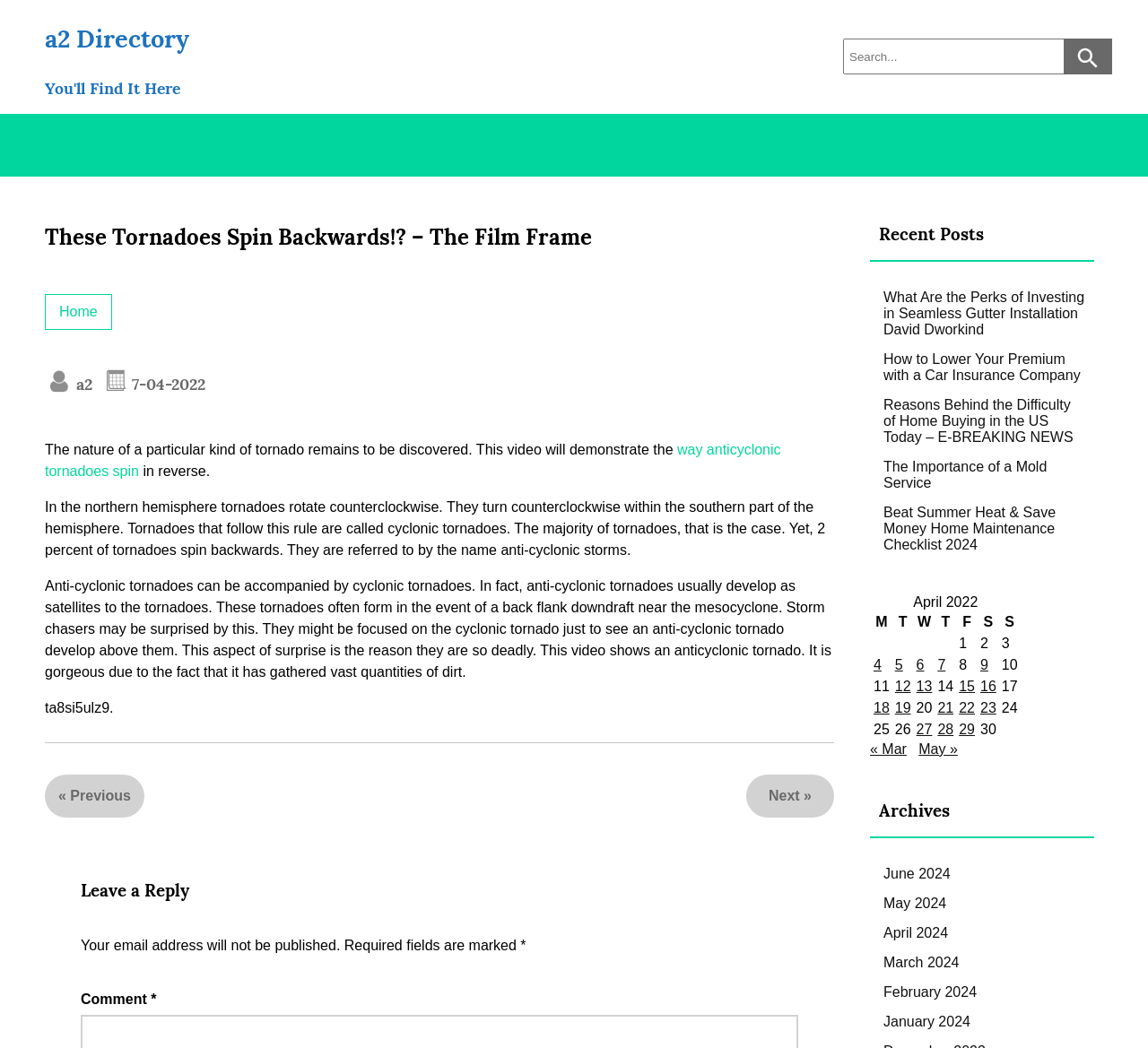Provide a thorough and detailed response to the question by examining the image: 
What is the direction of rotation of tornadoes in the northern hemisphere?

The webpage states that 'In the northern hemisphere tornadoes rotate counterclockwise.' which indicates the direction of rotation of tornadoes in the northern hemisphere.